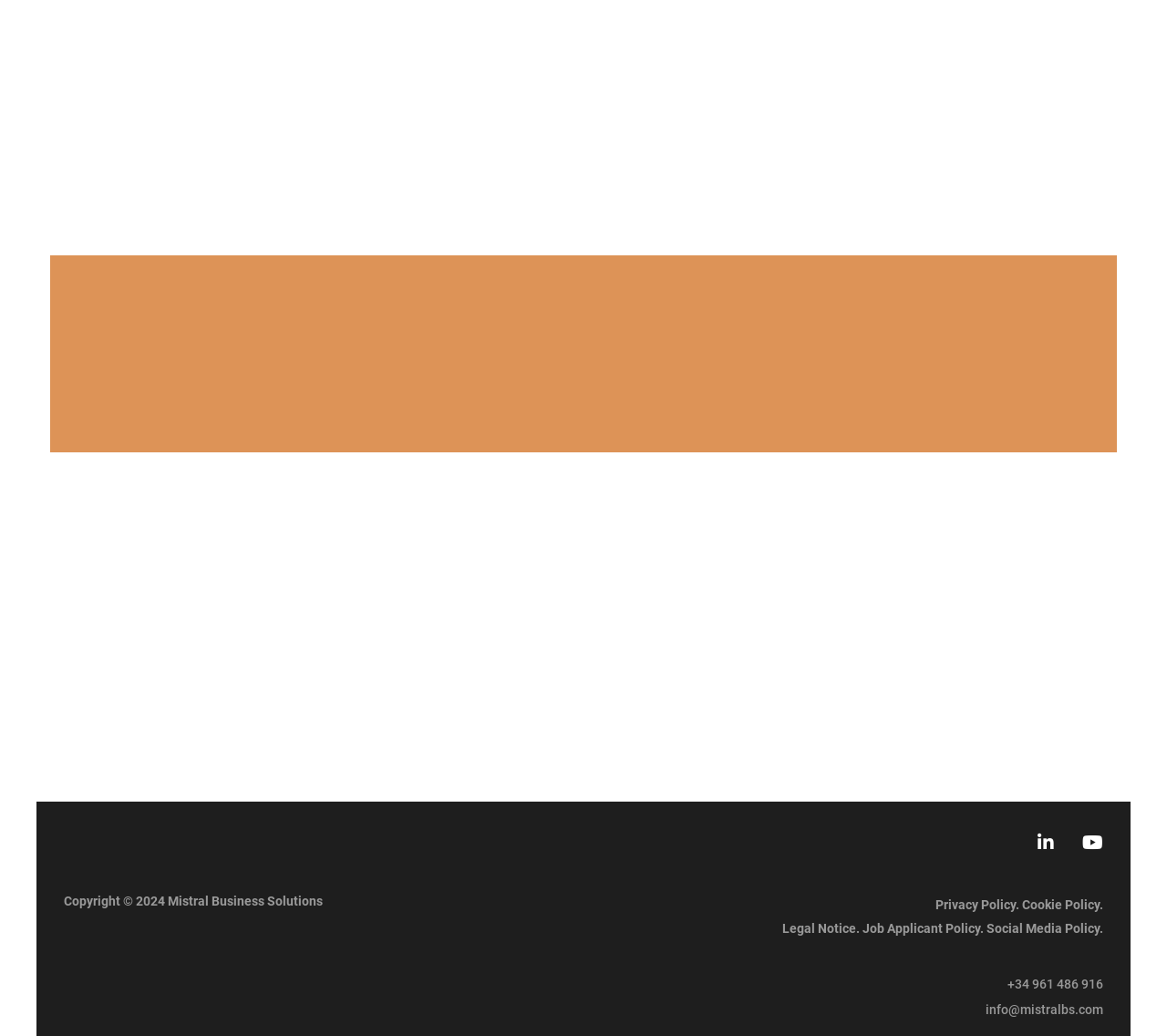By analyzing the image, answer the following question with a detailed response: How many study cases are shown?

I saw two study cases mentioned on the webpage, which are Servihabitat | Case 1 and Sea Chefs.